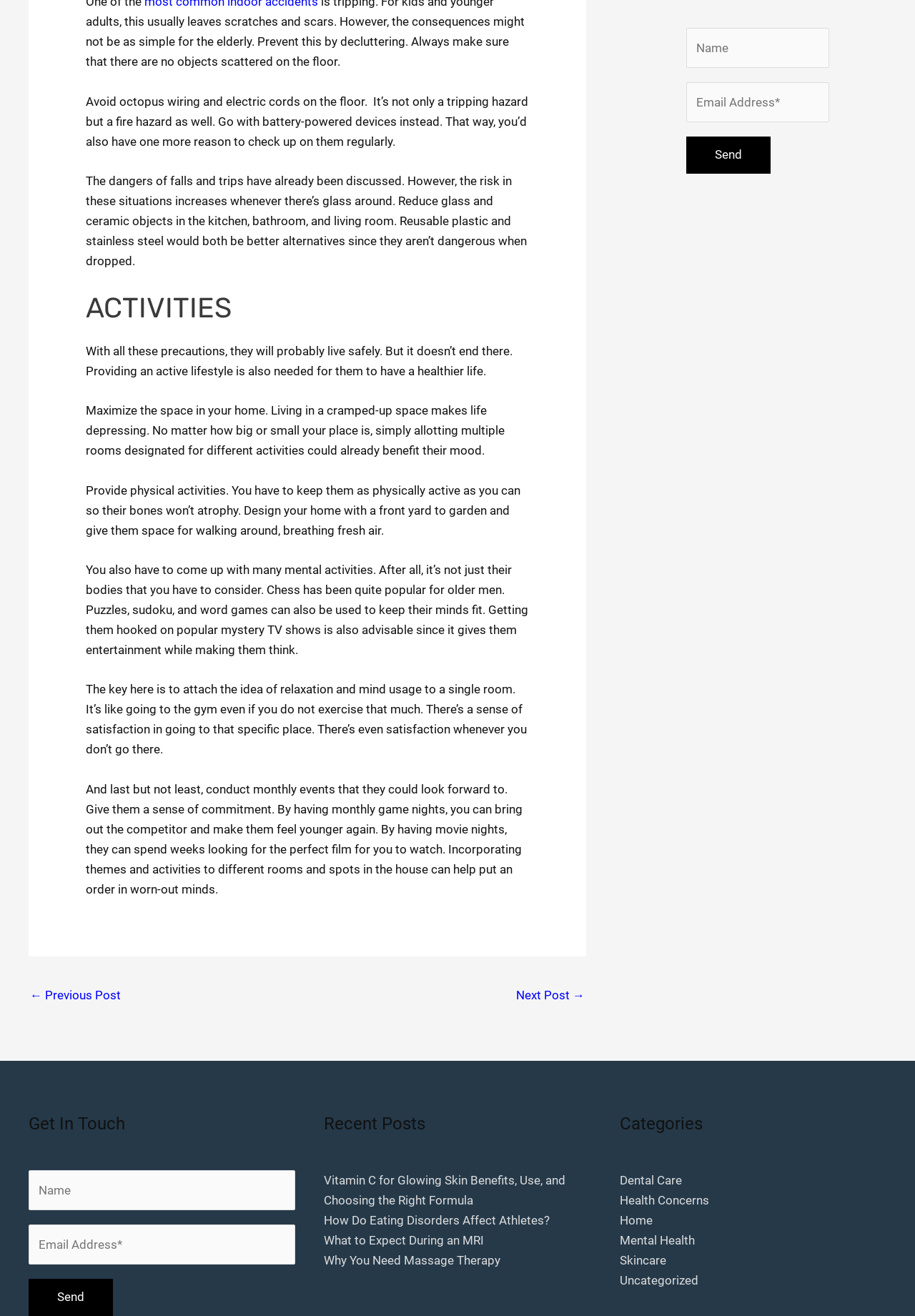Please identify the bounding box coordinates of the element's region that should be clicked to execute the following instruction: "Click the 'Send' button to submit the contact form". The bounding box coordinates must be four float numbers between 0 and 1, i.e., [left, top, right, bottom].

[0.75, 0.104, 0.842, 0.132]